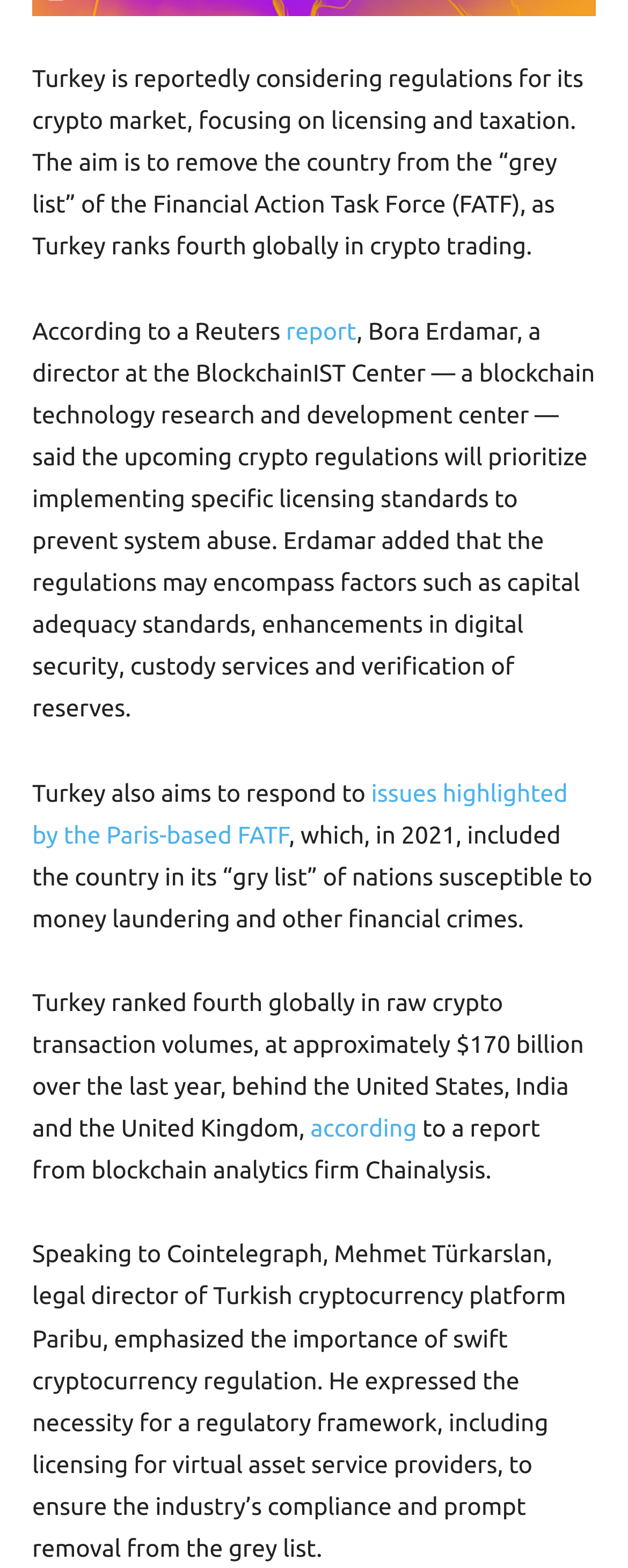What is the purpose of Turkey's crypto regulations?
Could you answer the question in a detailed manner, providing as much information as possible?

The aim of Turkey's crypto regulations is to remove the country from the 'grey list' of the Financial Action Task Force (FATF), which included Turkey in its list of nations susceptible to money laundering and other financial crimes in 2021.